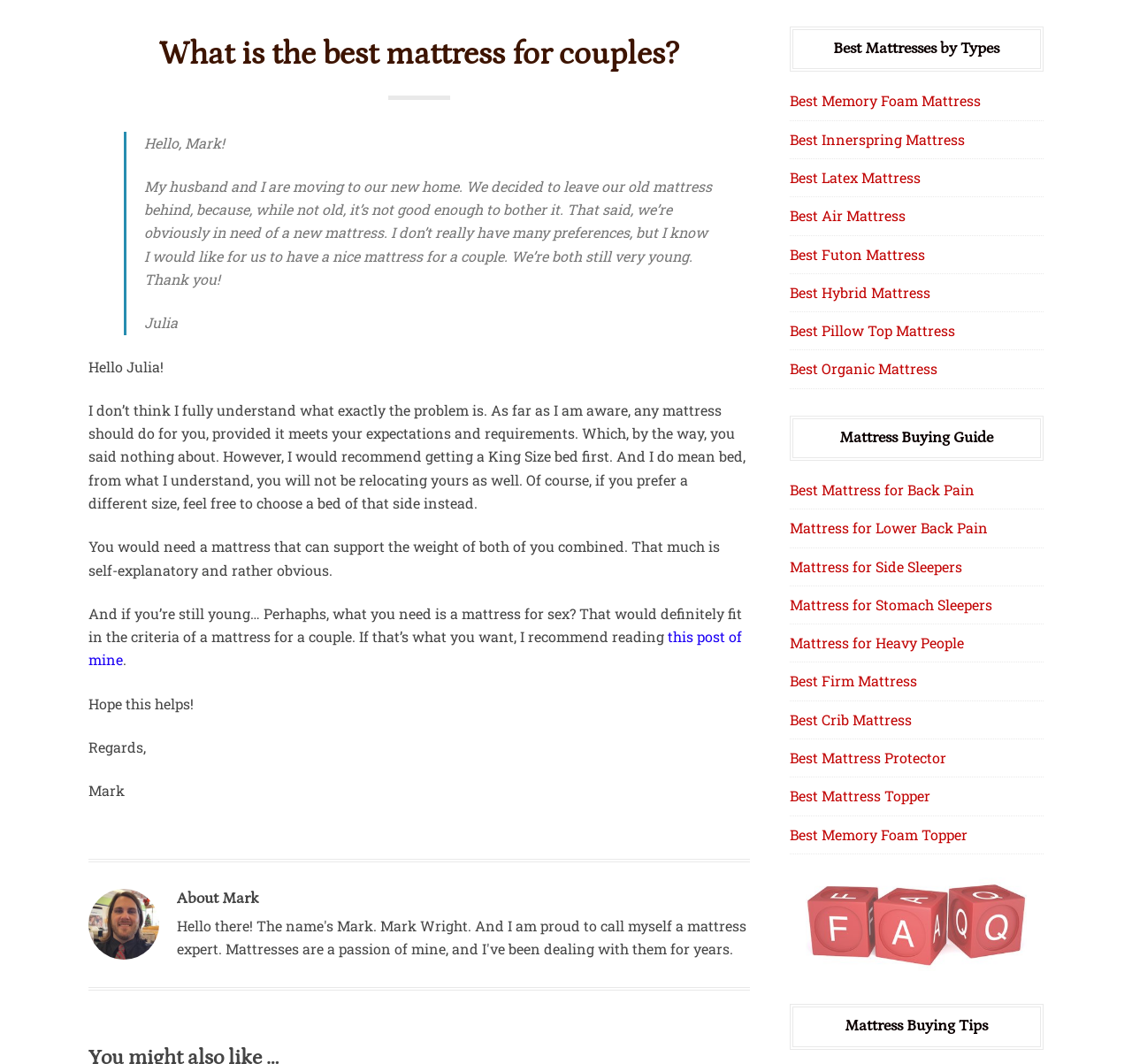Pinpoint the bounding box coordinates for the area that should be clicked to perform the following instruction: "Click the link to learn about Mark".

[0.156, 0.836, 0.228, 0.852]